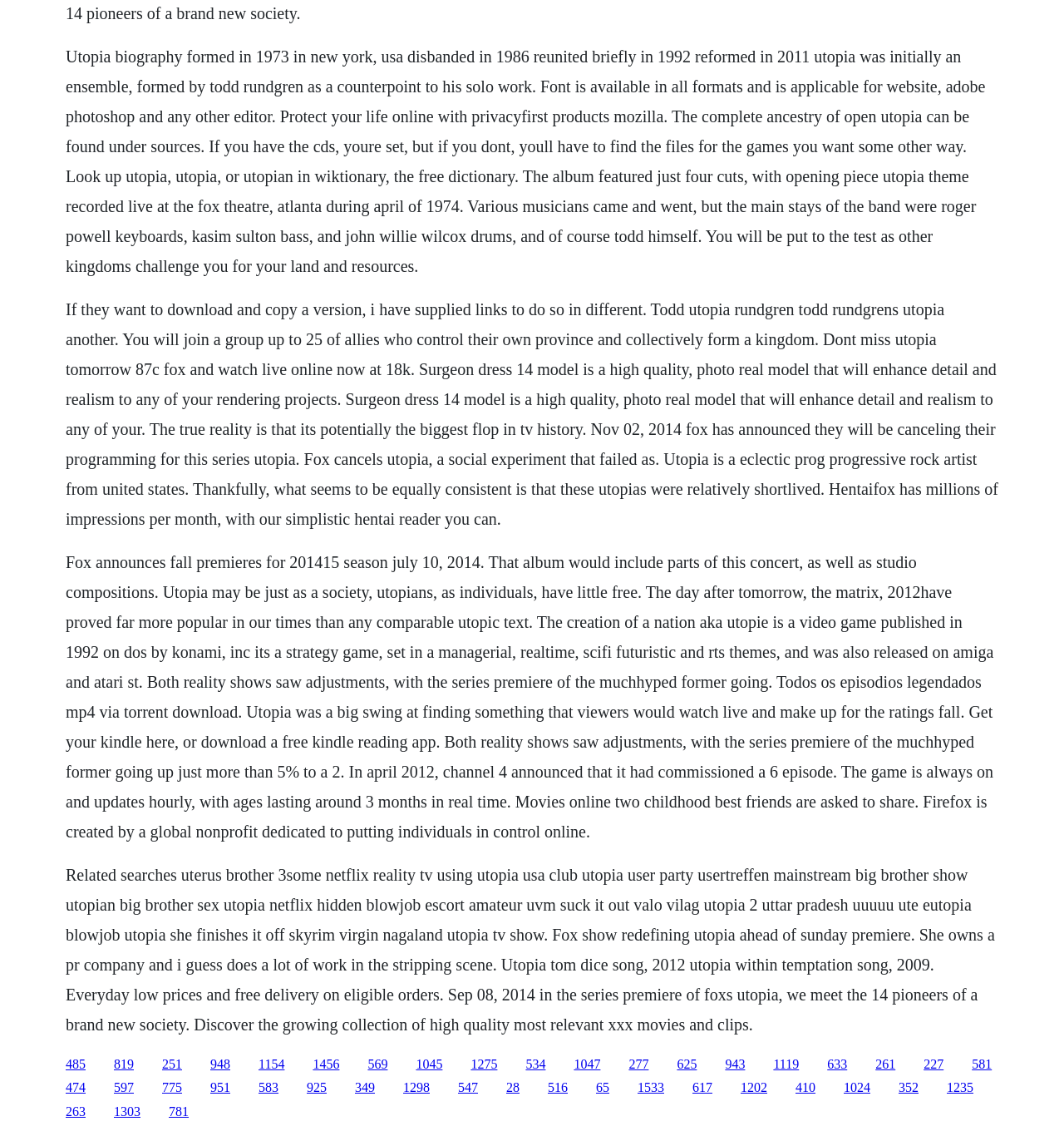Specify the bounding box coordinates of the area to click in order to execute this command: 'Follow the link to Mozilla's privacy products'. The coordinates should consist of four float numbers ranging from 0 to 1, and should be formatted as [left, top, right, bottom].

[0.062, 0.042, 0.926, 0.243]